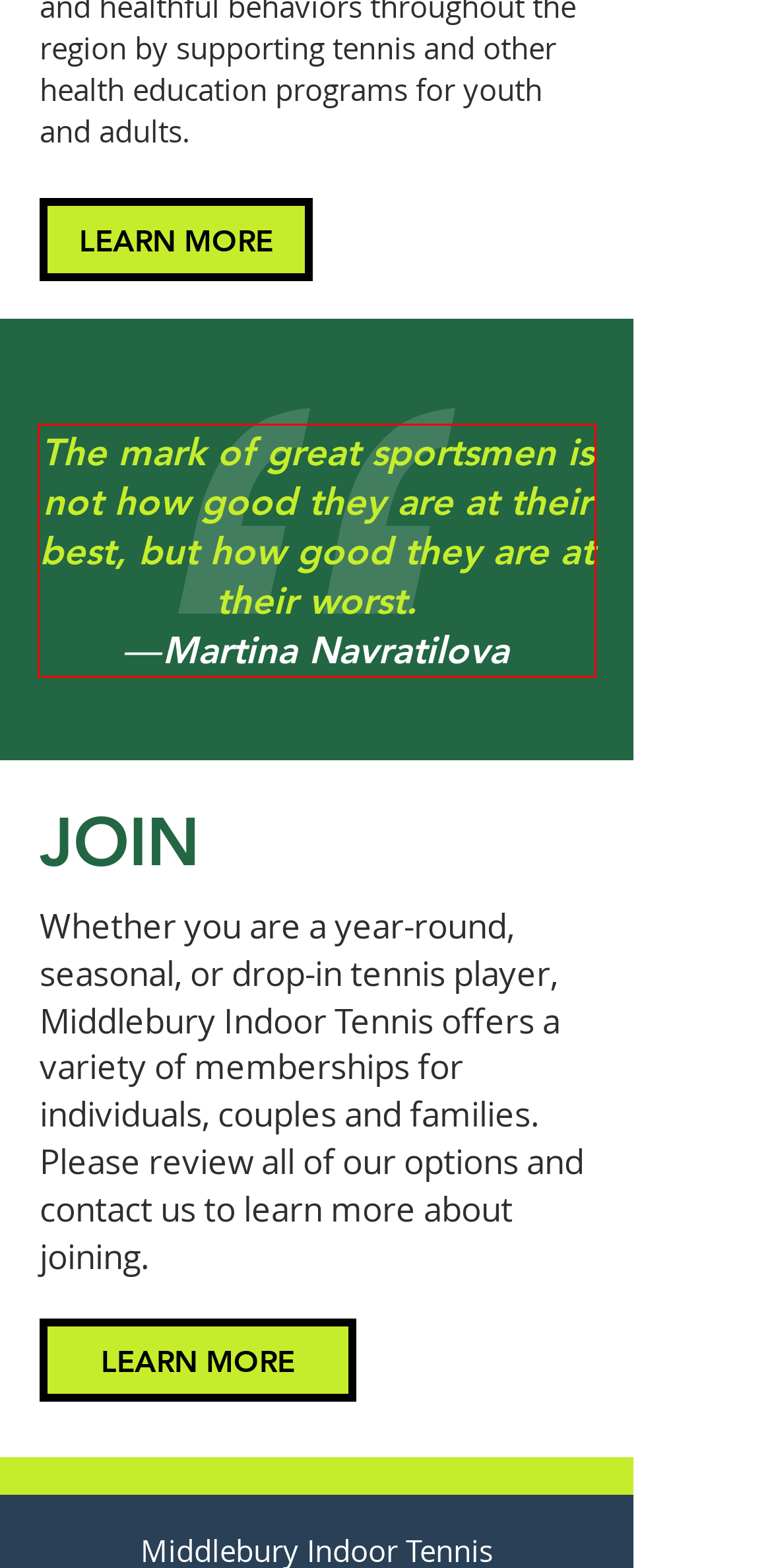Identify and extract the text within the red rectangle in the screenshot of the webpage.

The mark of great sportsmen is not how good they are at their best, but how good they are at their worst. ―Martina Navratilova